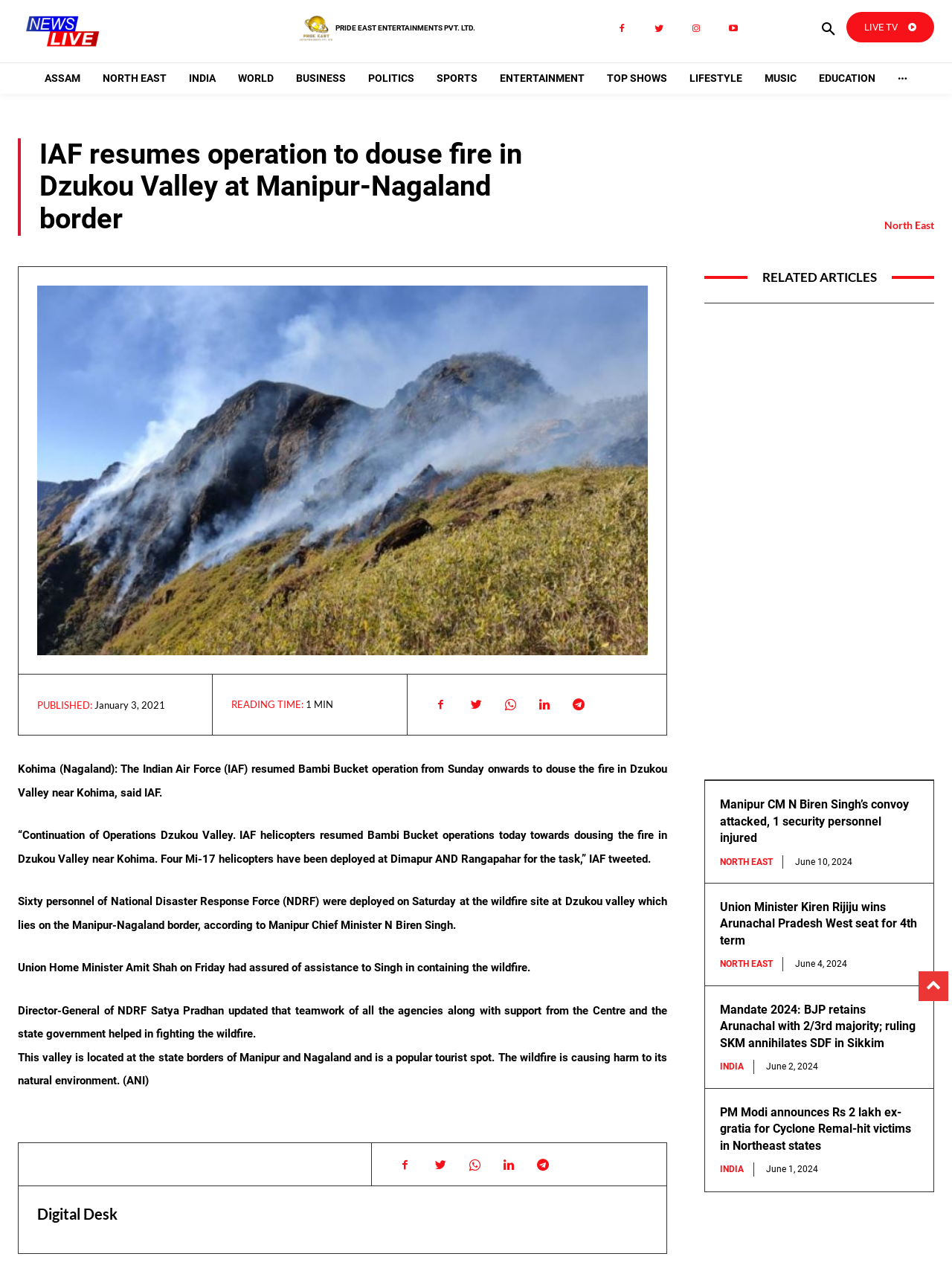Specify the bounding box coordinates of the region I need to click to perform the following instruction: "Search for something". The coordinates must be four float numbers in the range of 0 to 1, i.e., [left, top, right, bottom].

[0.852, 0.009, 0.889, 0.037]